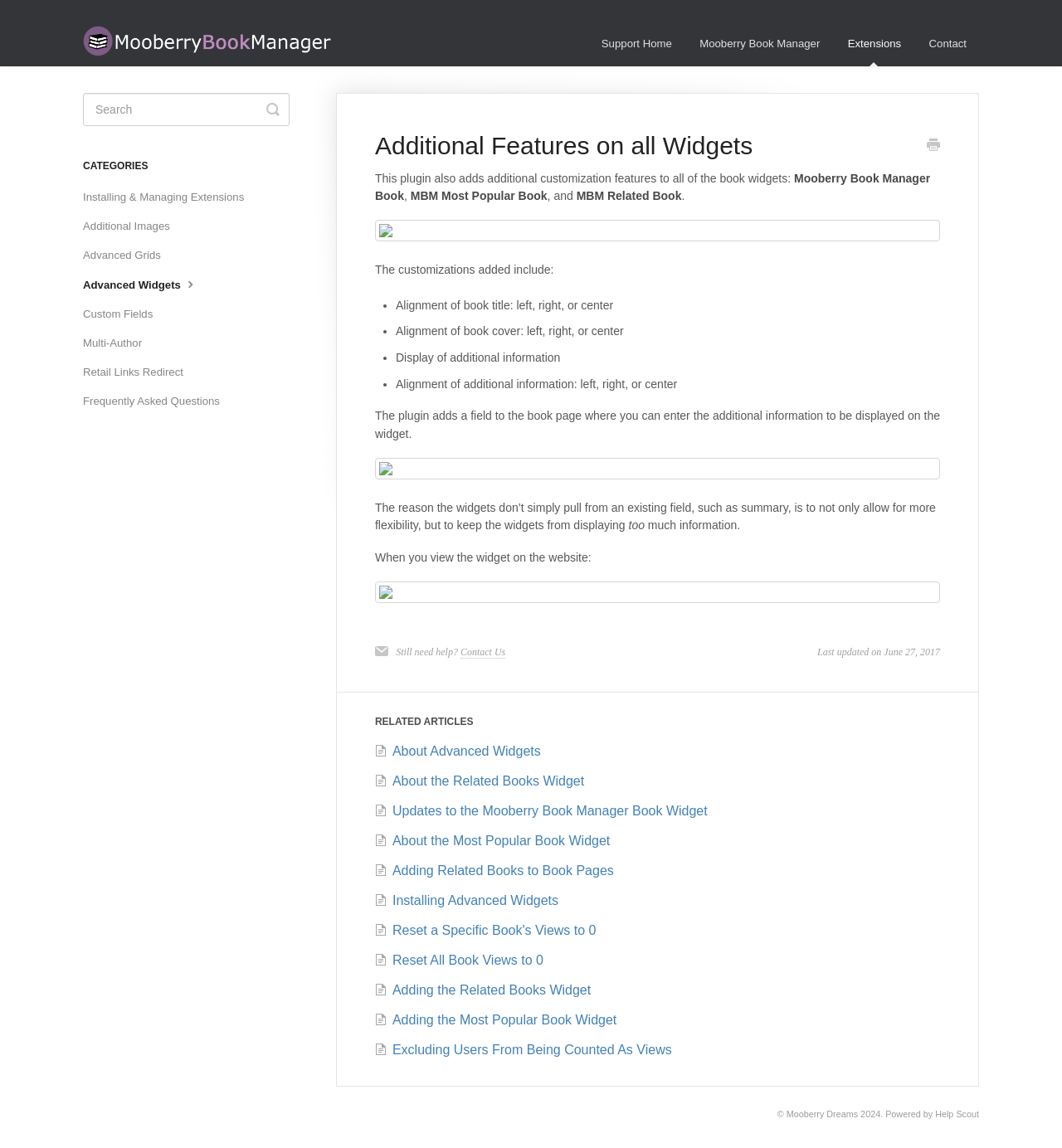Please identify the bounding box coordinates of the clickable region that I should interact with to perform the following instruction: "Toggle Search". The coordinates should be expressed as four float numbers between 0 and 1, i.e., [left, top, right, bottom].

[0.251, 0.081, 0.263, 0.109]